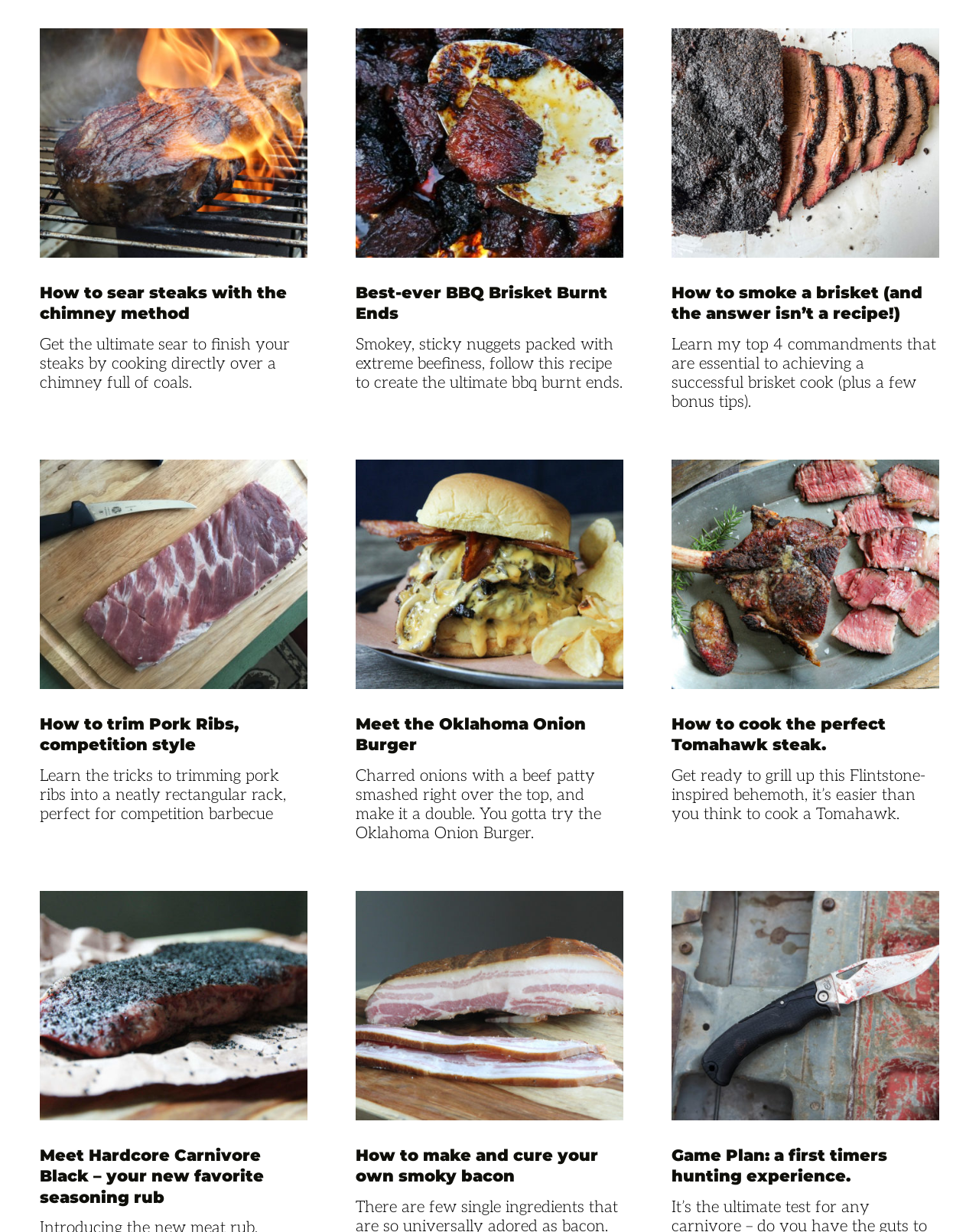Locate the bounding box coordinates of the area you need to click to fulfill this instruction: 'View 'How to trim Pork Ribs, competition style''. The coordinates must be in the form of four float numbers ranging from 0 to 1: [left, top, right, bottom].

[0.04, 0.579, 0.314, 0.613]